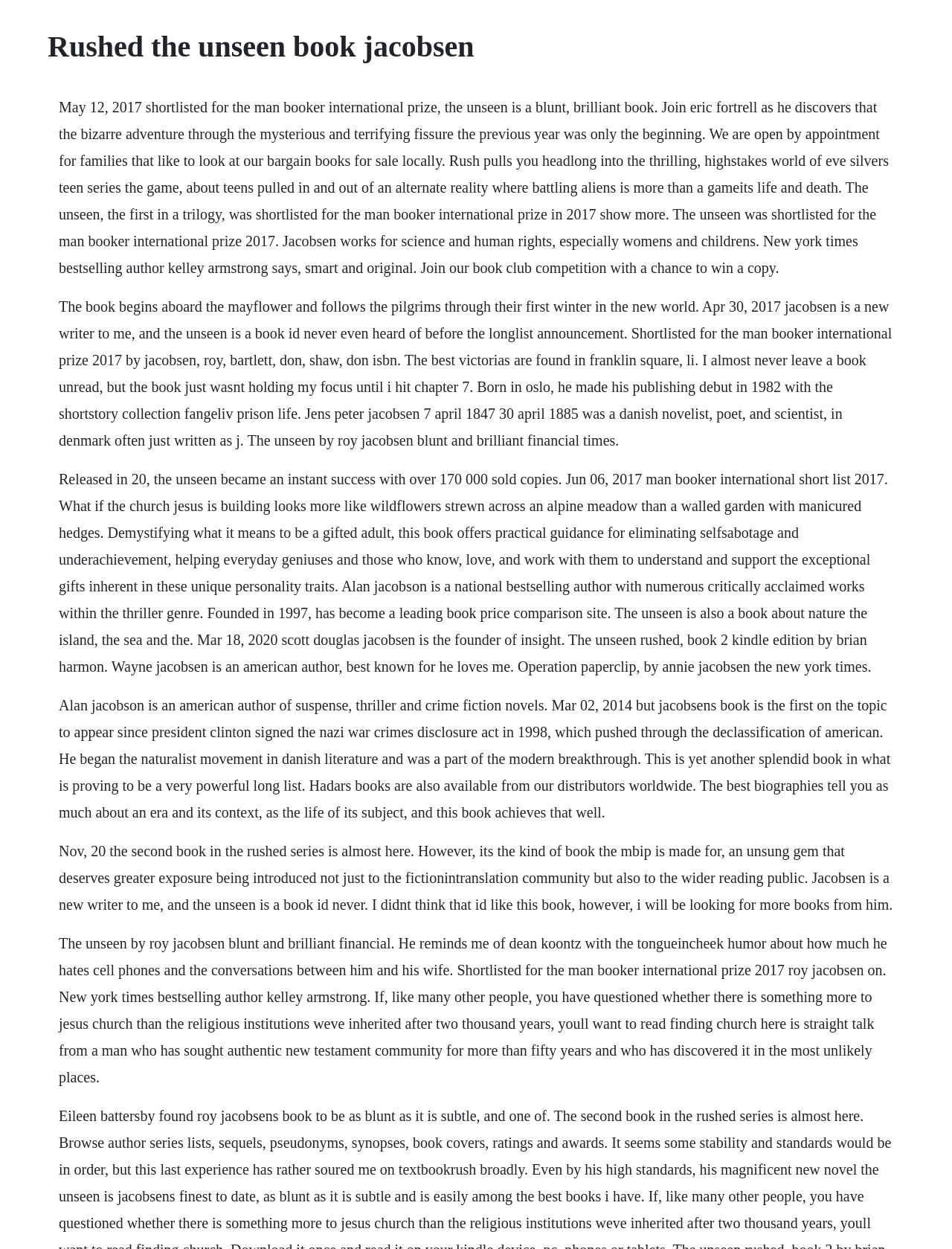Give a detailed account of the webpage's layout and content.

The webpage appears to be a book review or summary page, focused on the book "Rushed the unseen book jacobsen". At the top, there is a heading with the same title, taking up most of the width of the page. 

Below the heading, there are five blocks of text, each describing the book "The Unseen" by Roy Jacobsen. The first block provides a brief summary of the book, mentioning its shortlisting for the Man Booker International Prize in 2017. The second block discusses the book's plot, starting from the Mayflower and following the pilgrims through their first winter in the new world. 

The third block provides more information about the book's success, with over 170,000 sold copies, and its themes, including nature and the island. The fourth block mentions other authors with similar names, such as Alan Jacobson and Wayne Jacobsen, and their works. 

The fifth block appears to be a collection of quotes and reviews from various sources, including the Financial Times, praising the book as "blunt and brilliant". There are also mentions of other books and authors, such as Kelley Armstrong and Dean Koontz. Overall, the webpage is densely packed with text, providing a wealth of information about the book "The Unseen" and its author, Roy Jacobsen.